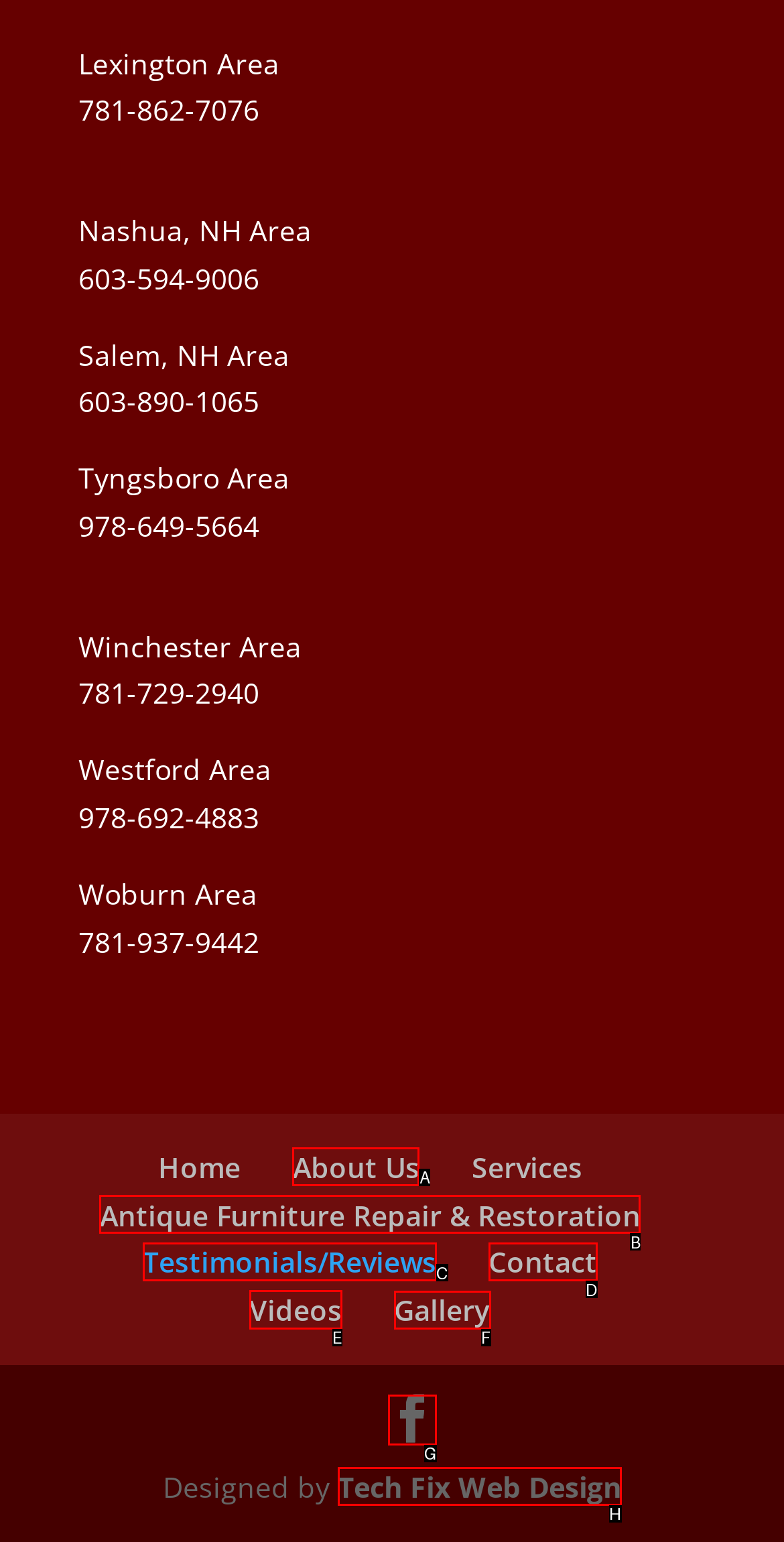Determine which option should be clicked to carry out this task: Click on Home
State the letter of the correct choice from the provided options.

None